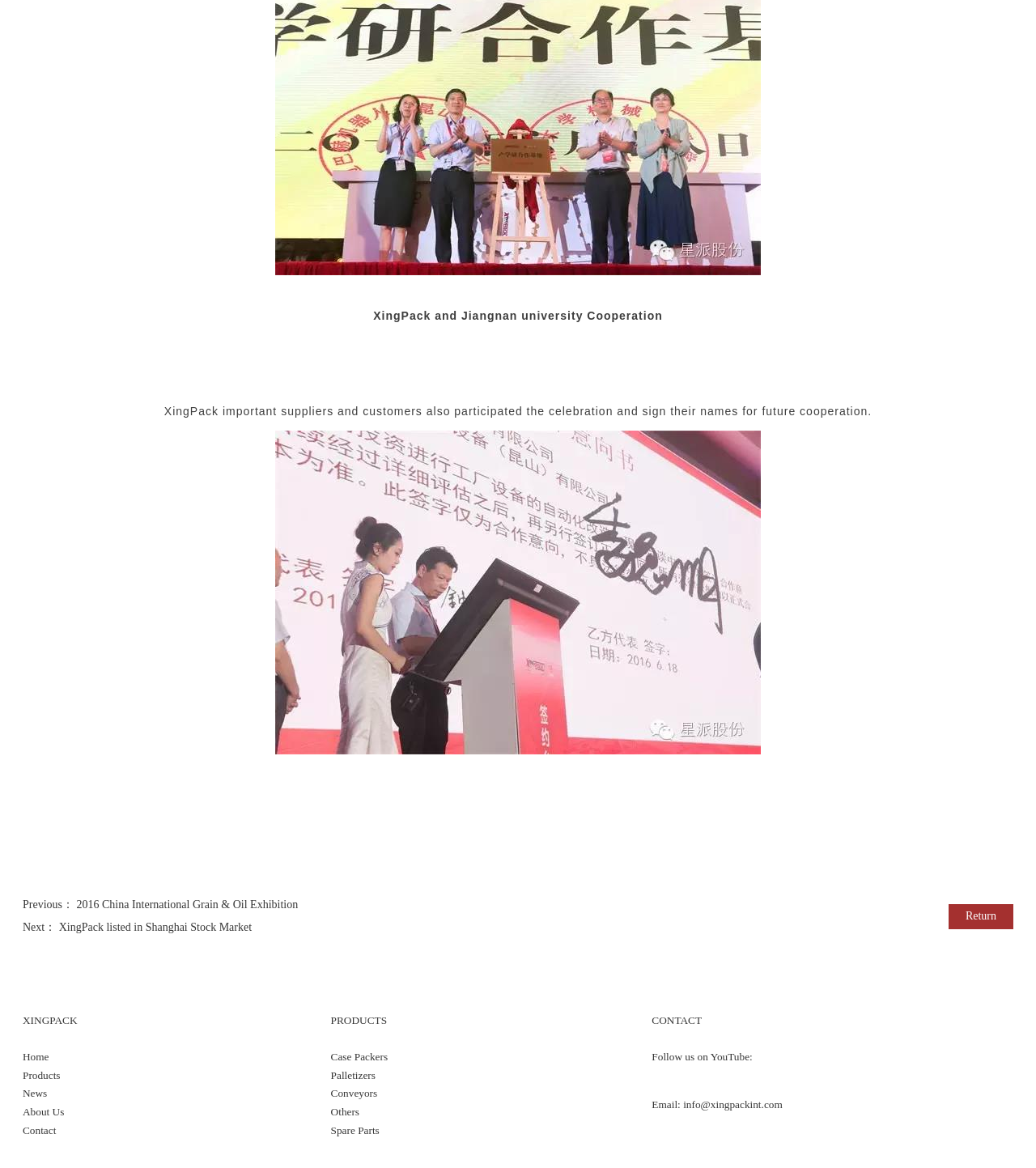What is the email address provided for contact?
Based on the image, provide your answer in one word or phrase.

info@xingpackint.com